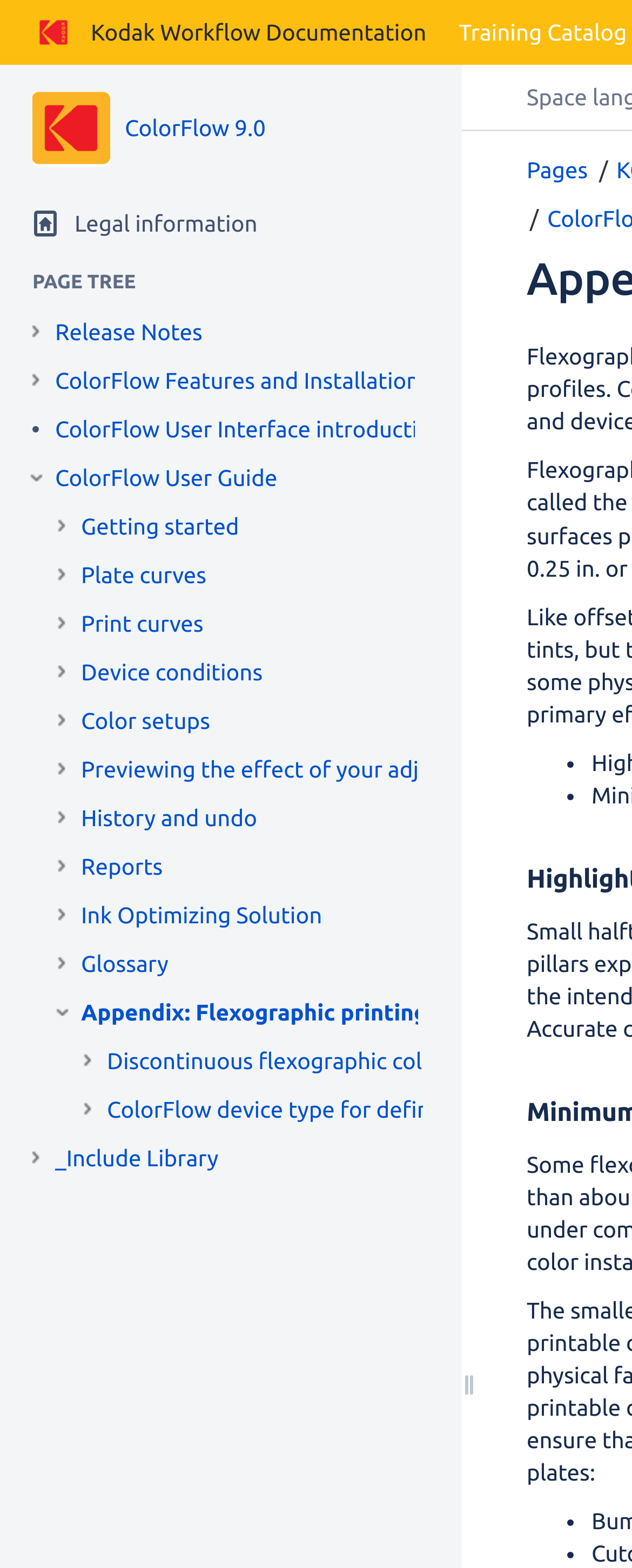How many list markers are there on the webpage?
Give a one-word or short phrase answer based on the image.

3